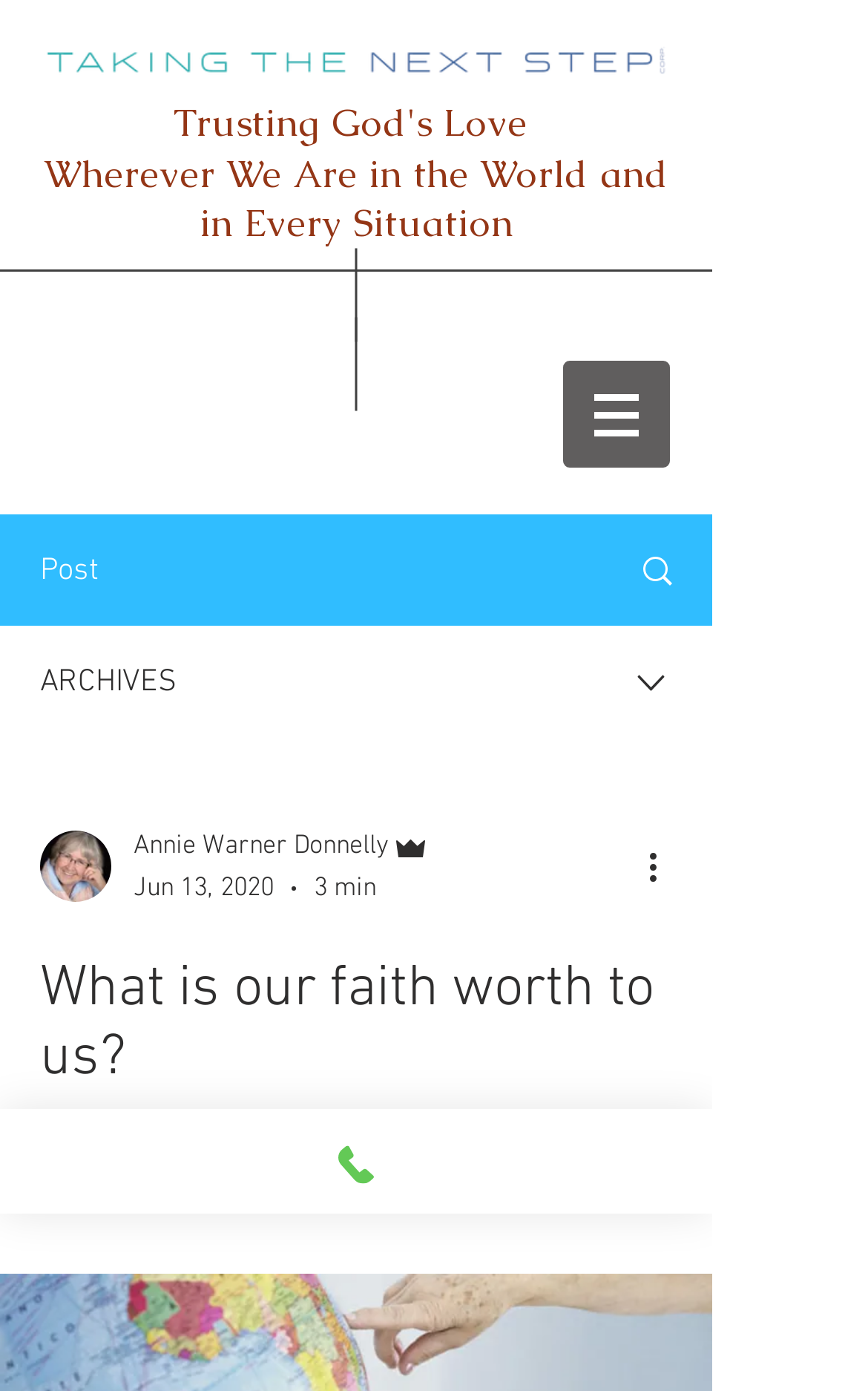Given the element description parent_node: Annie Warner Donnelly, specify the bounding box coordinates of the corresponding UI element in the format (top-left x, top-left y, bottom-right x, bottom-right y). All values must be between 0 and 1.

[0.046, 0.597, 0.128, 0.648]